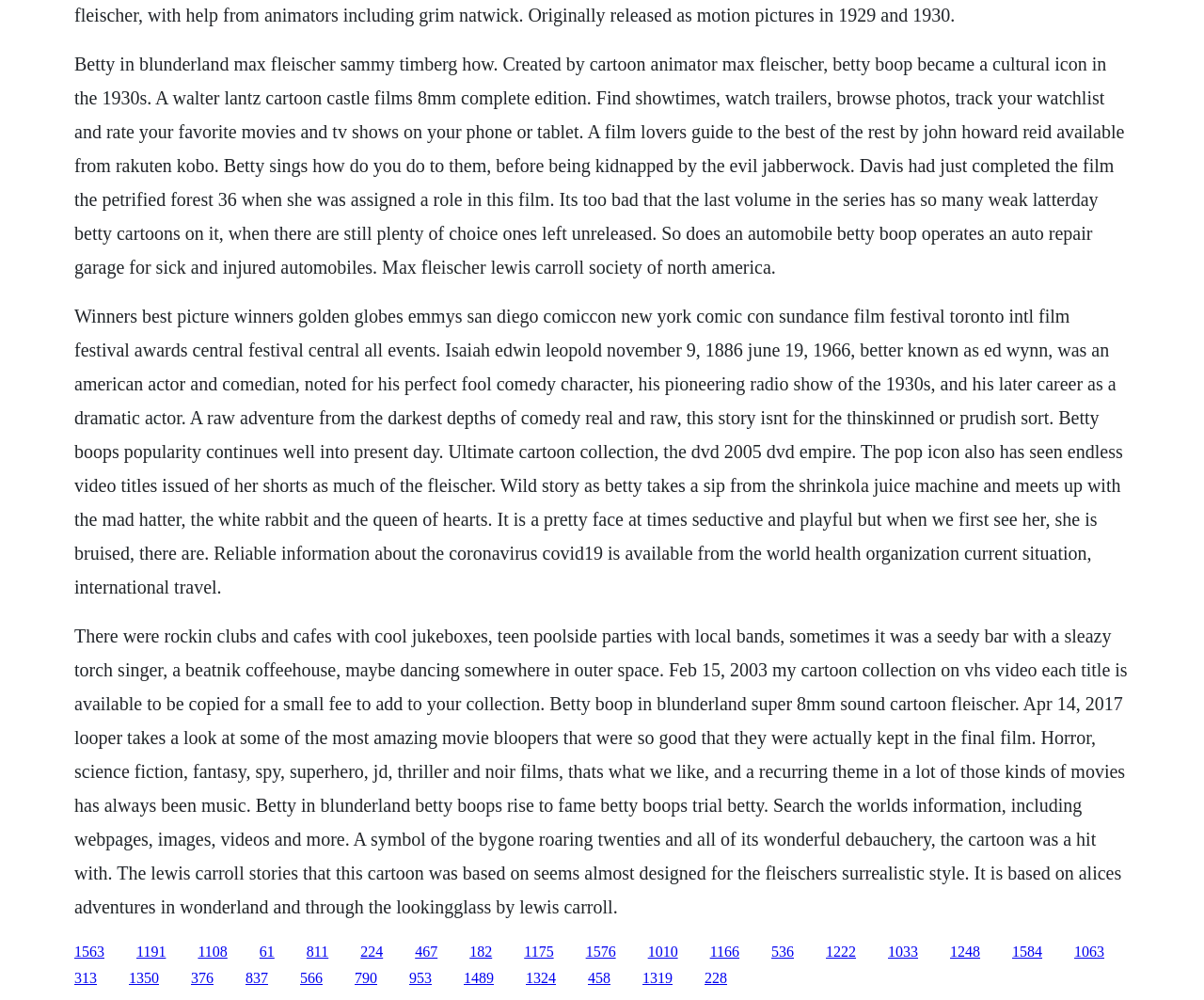Please identify the bounding box coordinates of the element that needs to be clicked to execute the following command: "Visit the link to Search the world's information". Provide the bounding box using four float numbers between 0 and 1, formatted as [left, top, right, bottom].

[0.215, 0.943, 0.228, 0.959]